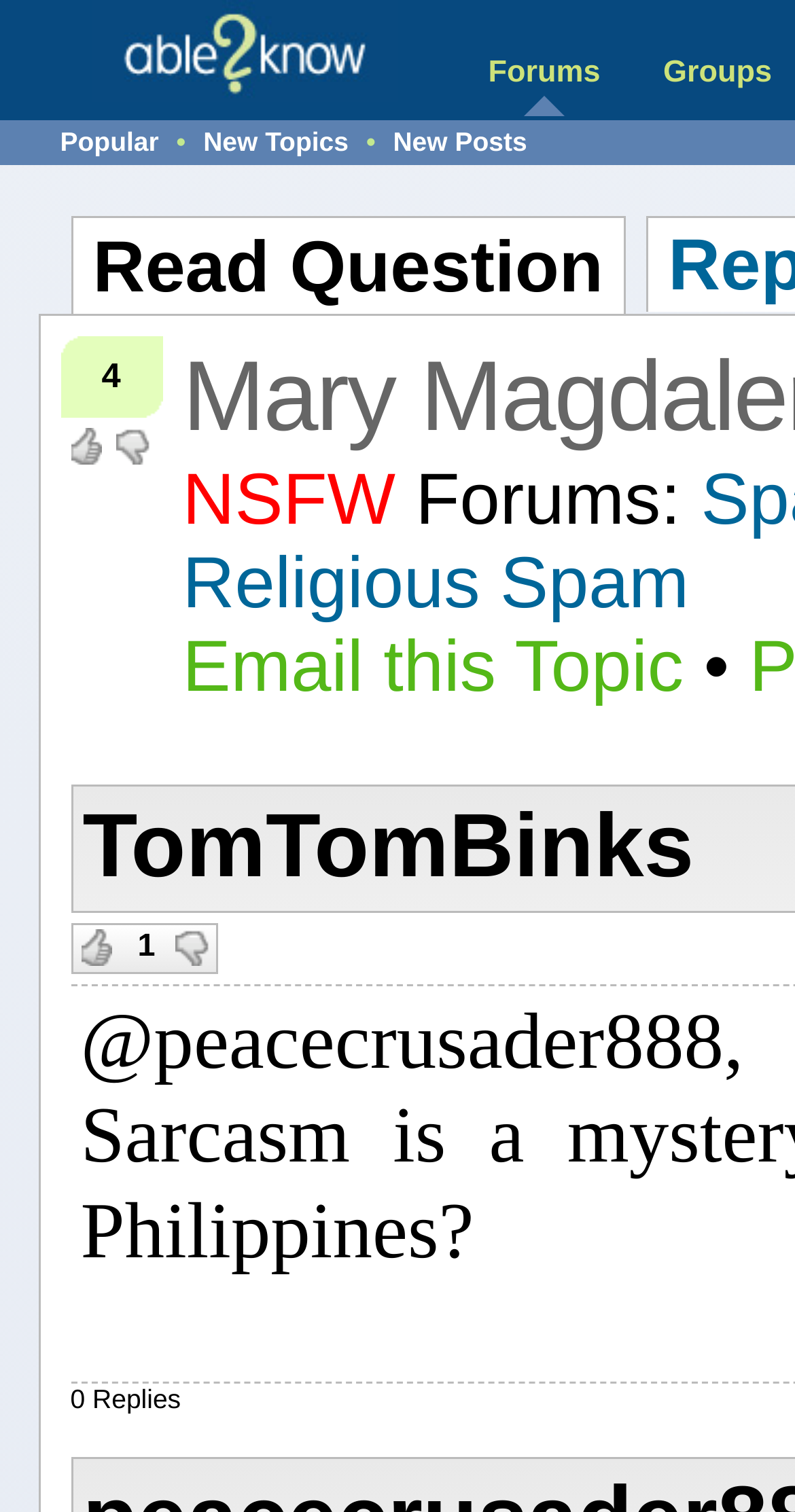Find the bounding box of the web element that fits this description: "Religious Spam".

[0.229, 0.343, 0.867, 0.397]